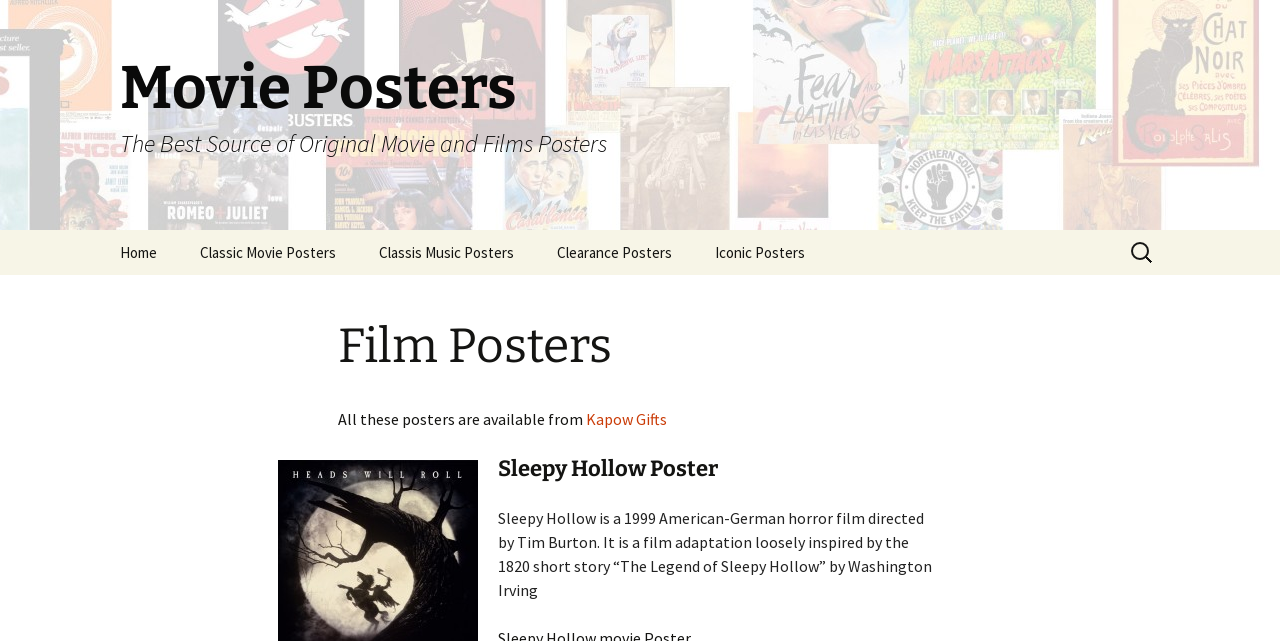Please identify the bounding box coordinates of the area that needs to be clicked to follow this instruction: "Visit Kapow Gifts".

[0.458, 0.639, 0.521, 0.67]